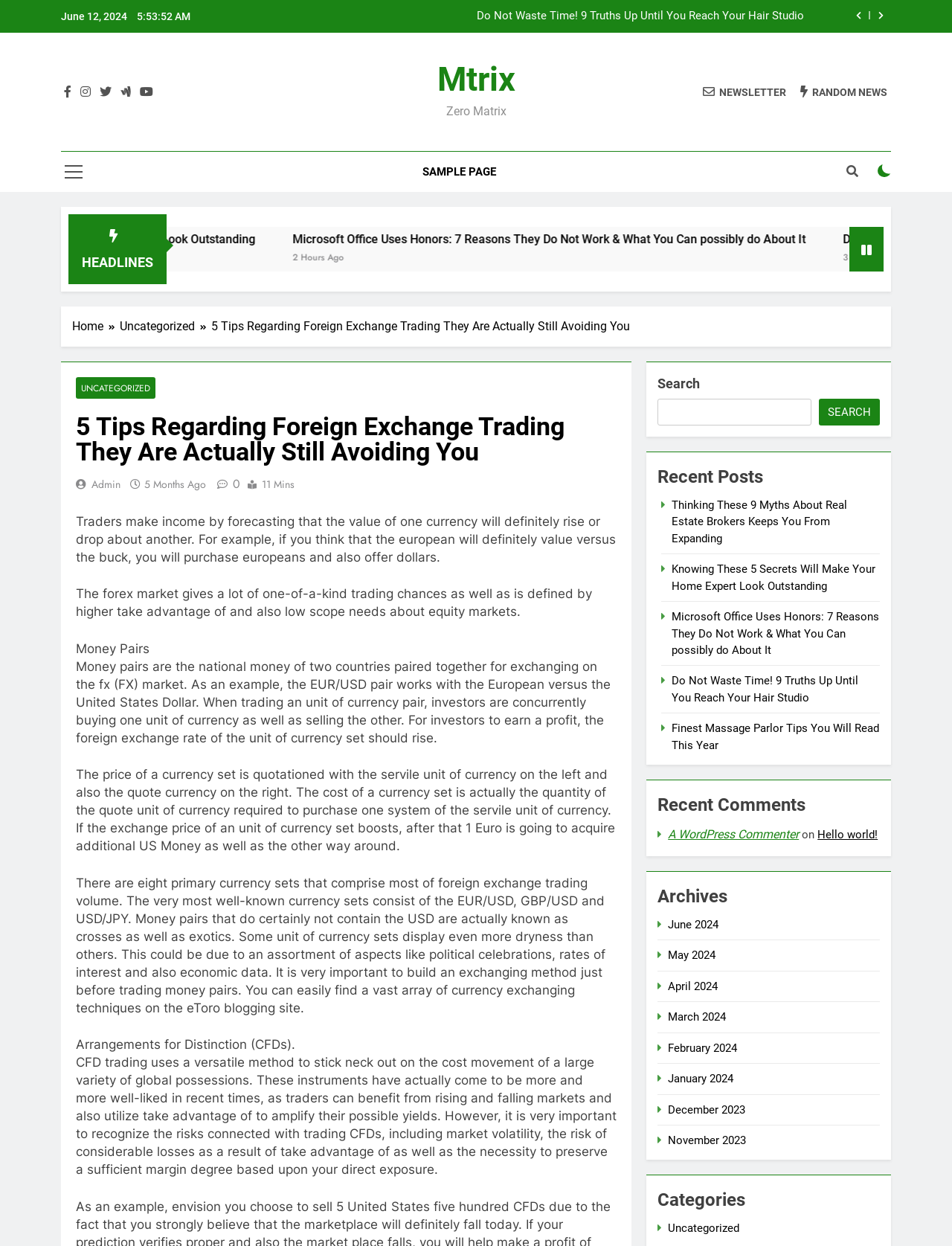Refer to the screenshot and answer the following question in detail:
How many recent posts are listed on the webpage?

The recent posts are listed in the 'Recent Posts' section of the webpage, and there are 5 posts listed, including 'Thinking These 9 Myths About Real Estate Brokers Keeps You From Expanding', 'Knowing These 5 Secrets Will Make Your Home Expert Look Outstanding', and others.